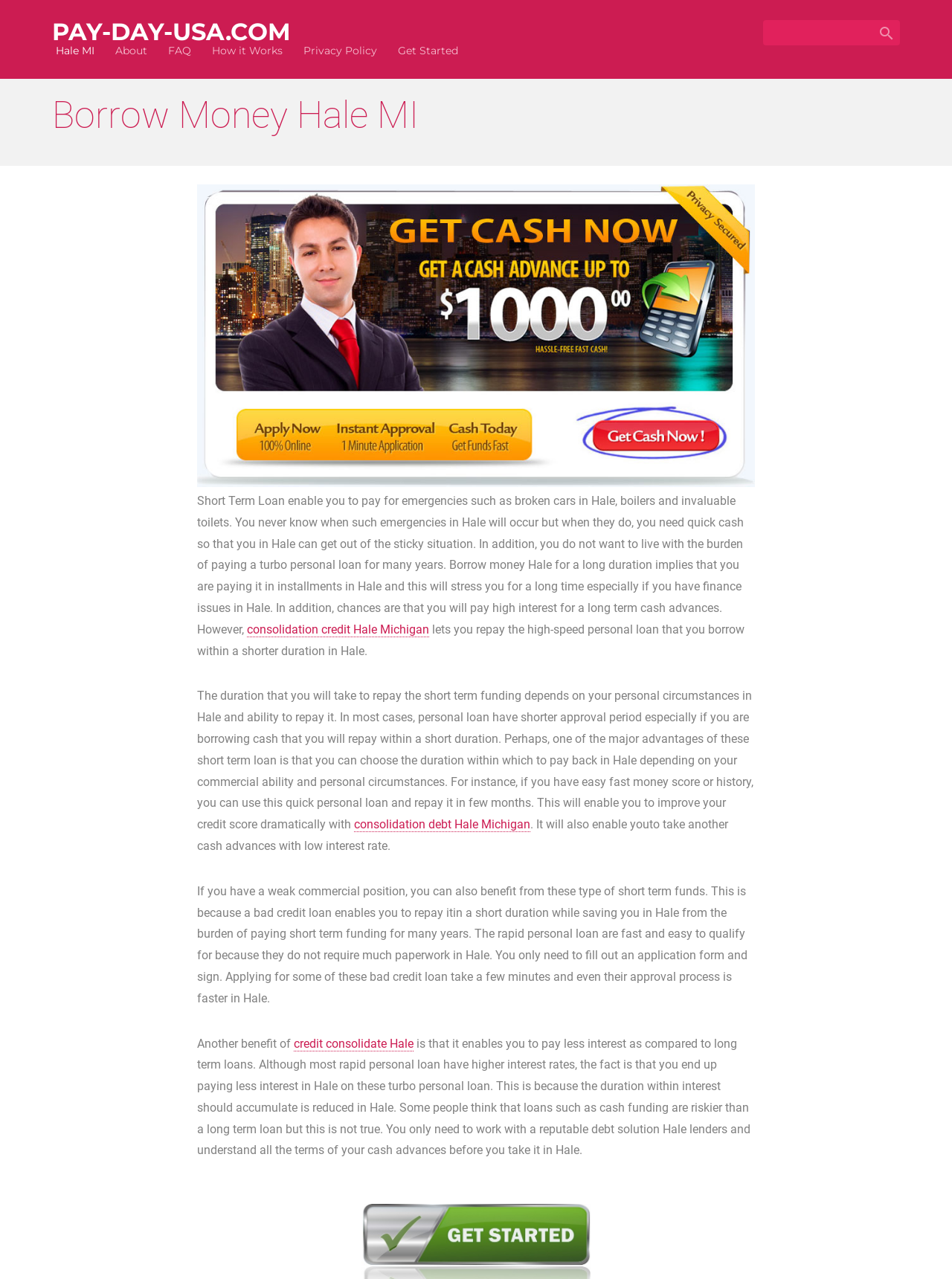Locate the bounding box coordinates of the clickable area to execute the instruction: "Read the post by Aldwin Neekon". Provide the coordinates as four float numbers between 0 and 1, represented as [left, top, right, bottom].

None